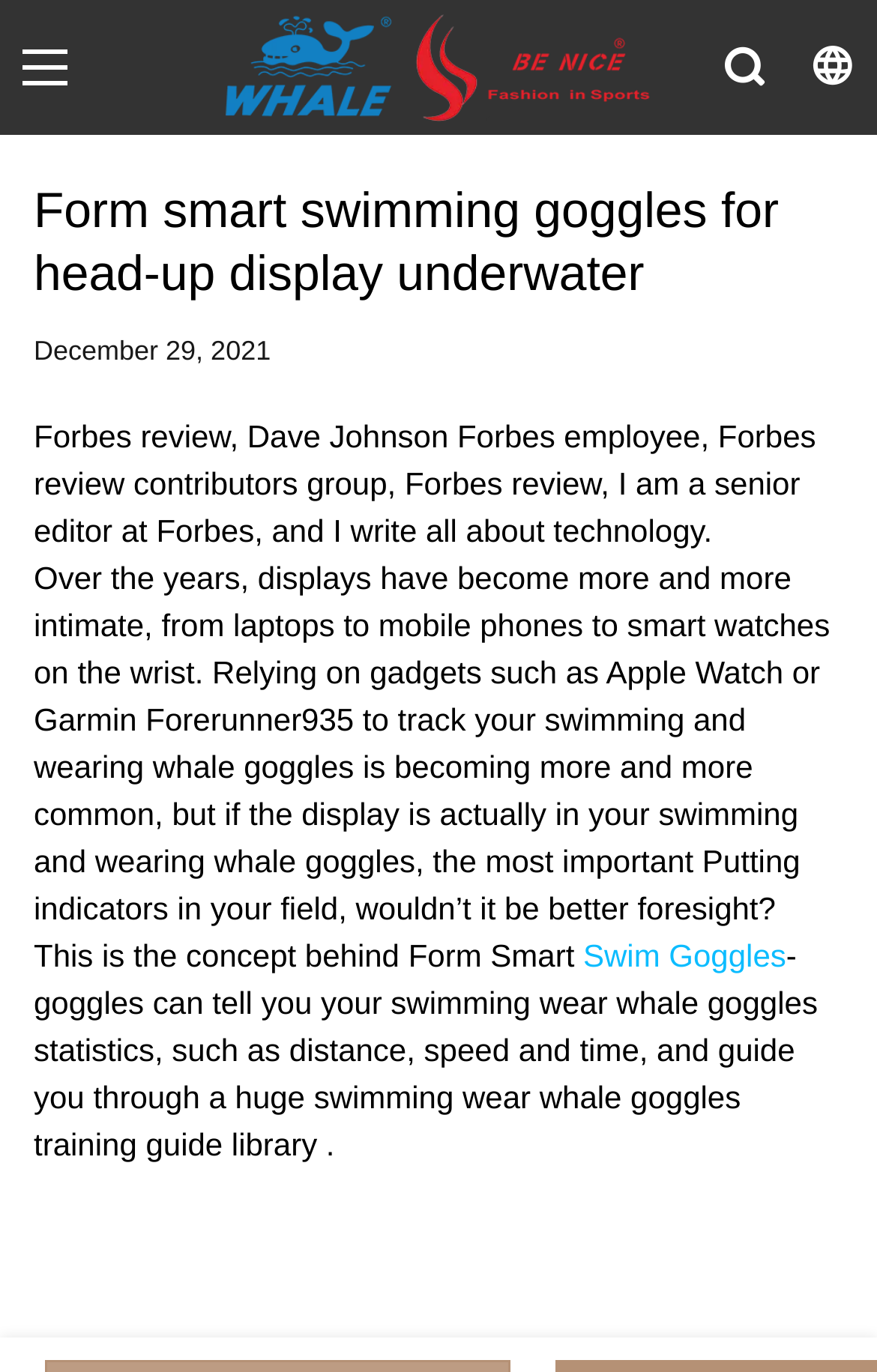Provide a brief response to the question below using a single word or phrase: 
Who is the author of the article?

Dave Johnson